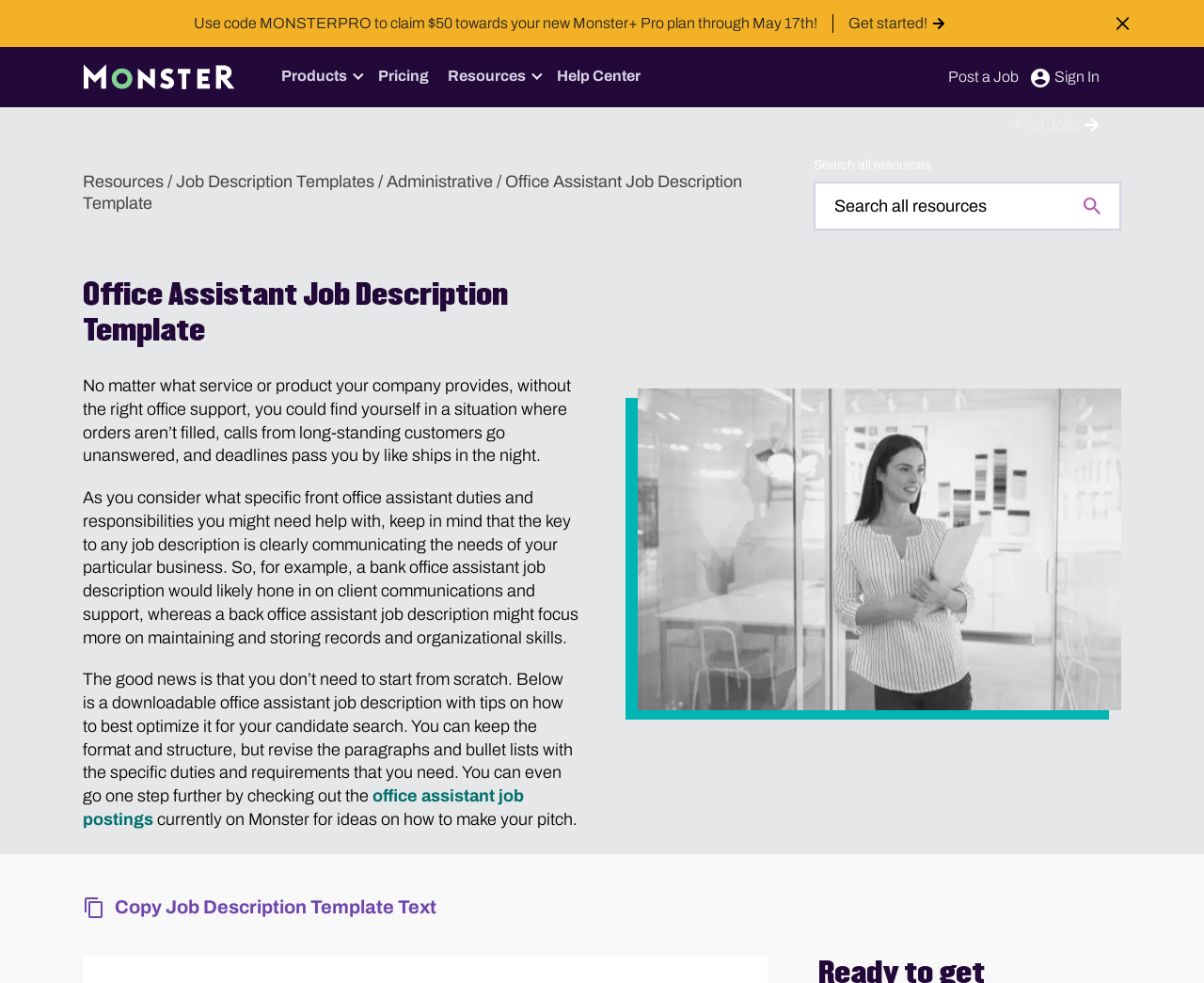Refer to the screenshot and answer the following question in detail:
What is the main navigation section?

The main navigation section is located at the top of the webpage and contains links to 'Products', 'Pricing', 'Resources', and 'Help Center'.